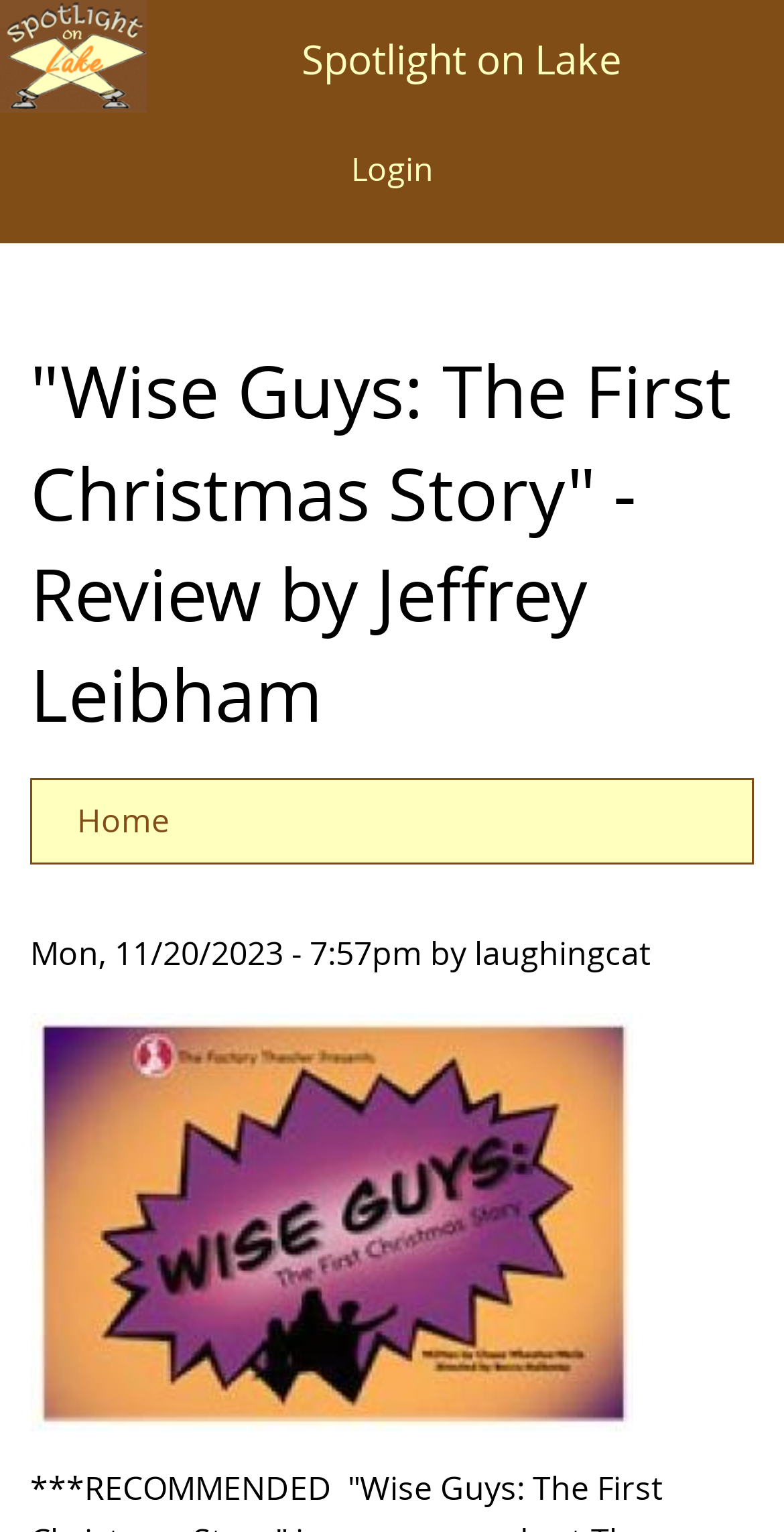Utilize the details in the image to thoroughly answer the following question: What type of content is the webpage primarily about?

The webpage's title, content, and structure suggest that it is primarily about a theater review, specifically a review of the play 'Wise Guys: The First Christmas Story'.